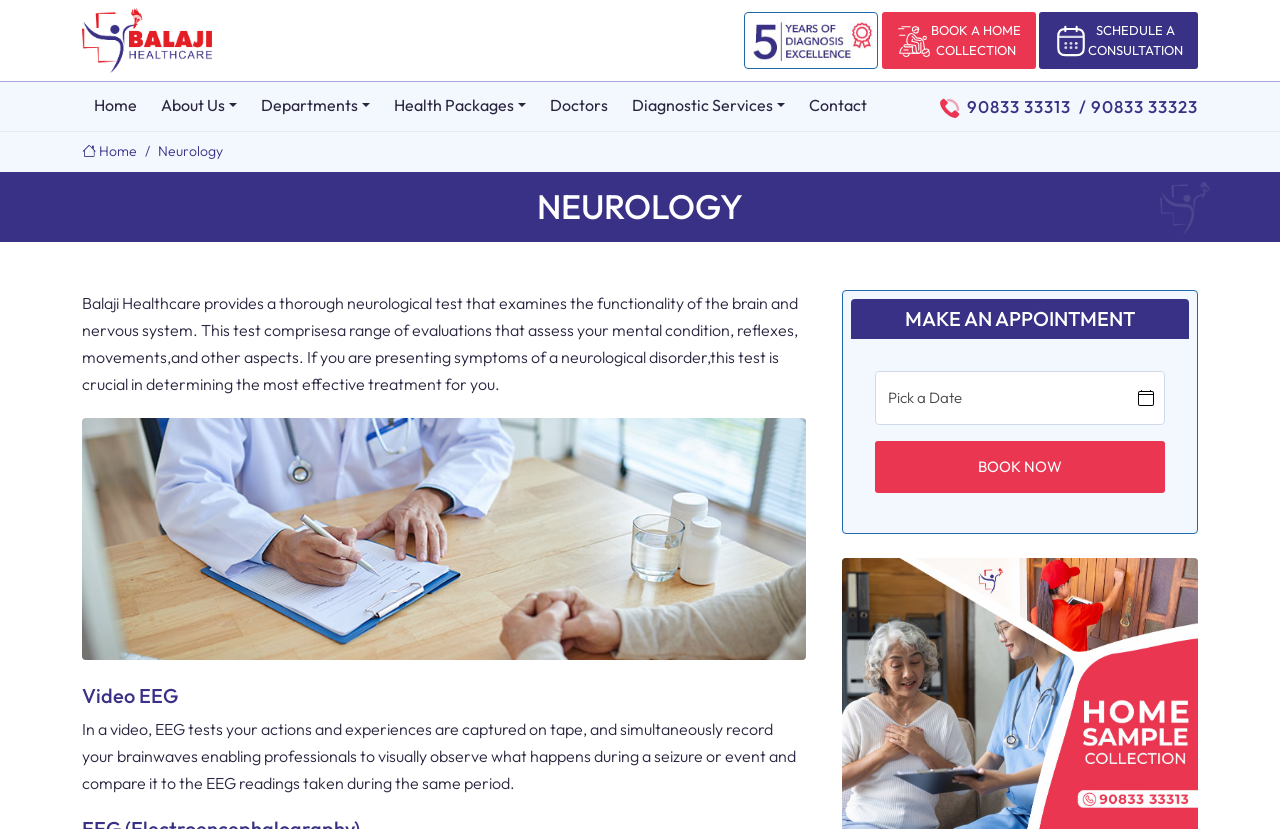Identify the bounding box coordinates of the specific part of the webpage to click to complete this instruction: "Click the logo".

[0.064, 0.008, 0.166, 0.087]